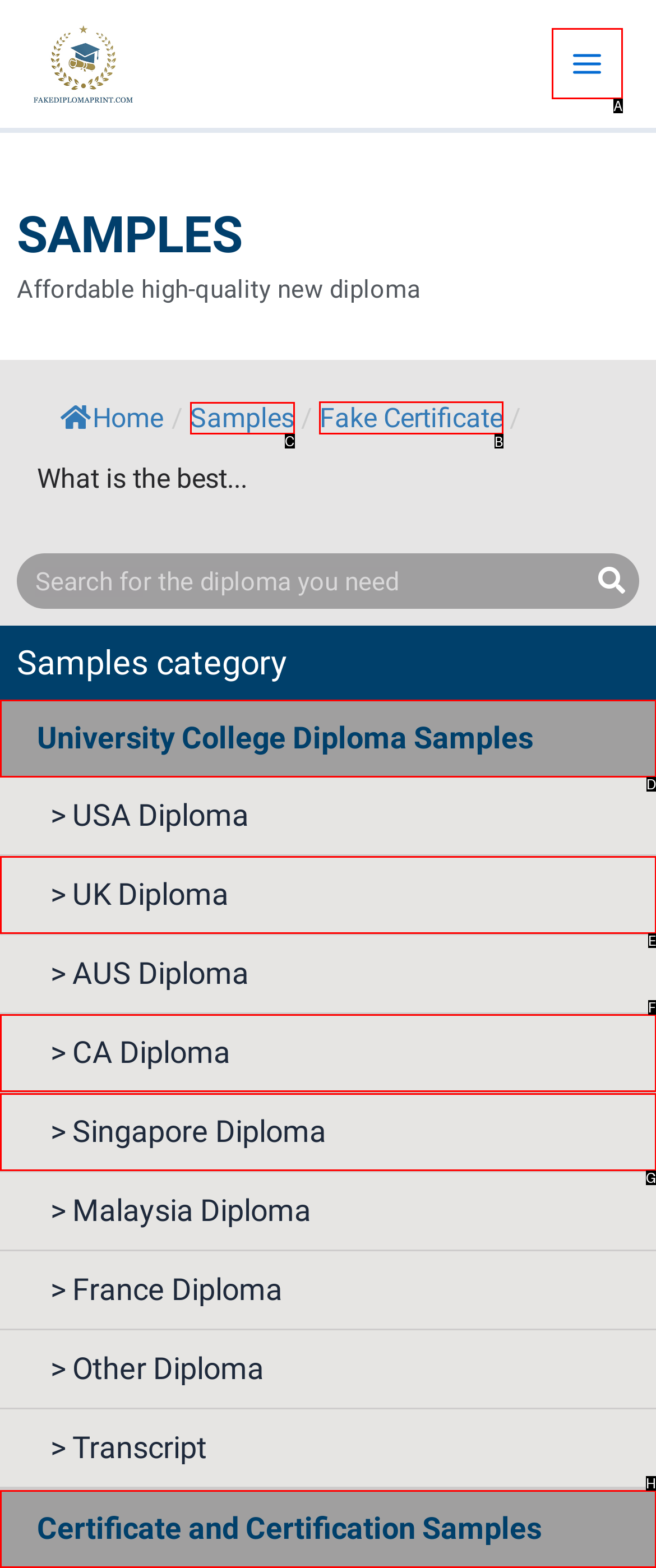Select the UI element that should be clicked to execute the following task: Learn about 'CISSP Professionals'
Provide the letter of the correct choice from the given options.

None